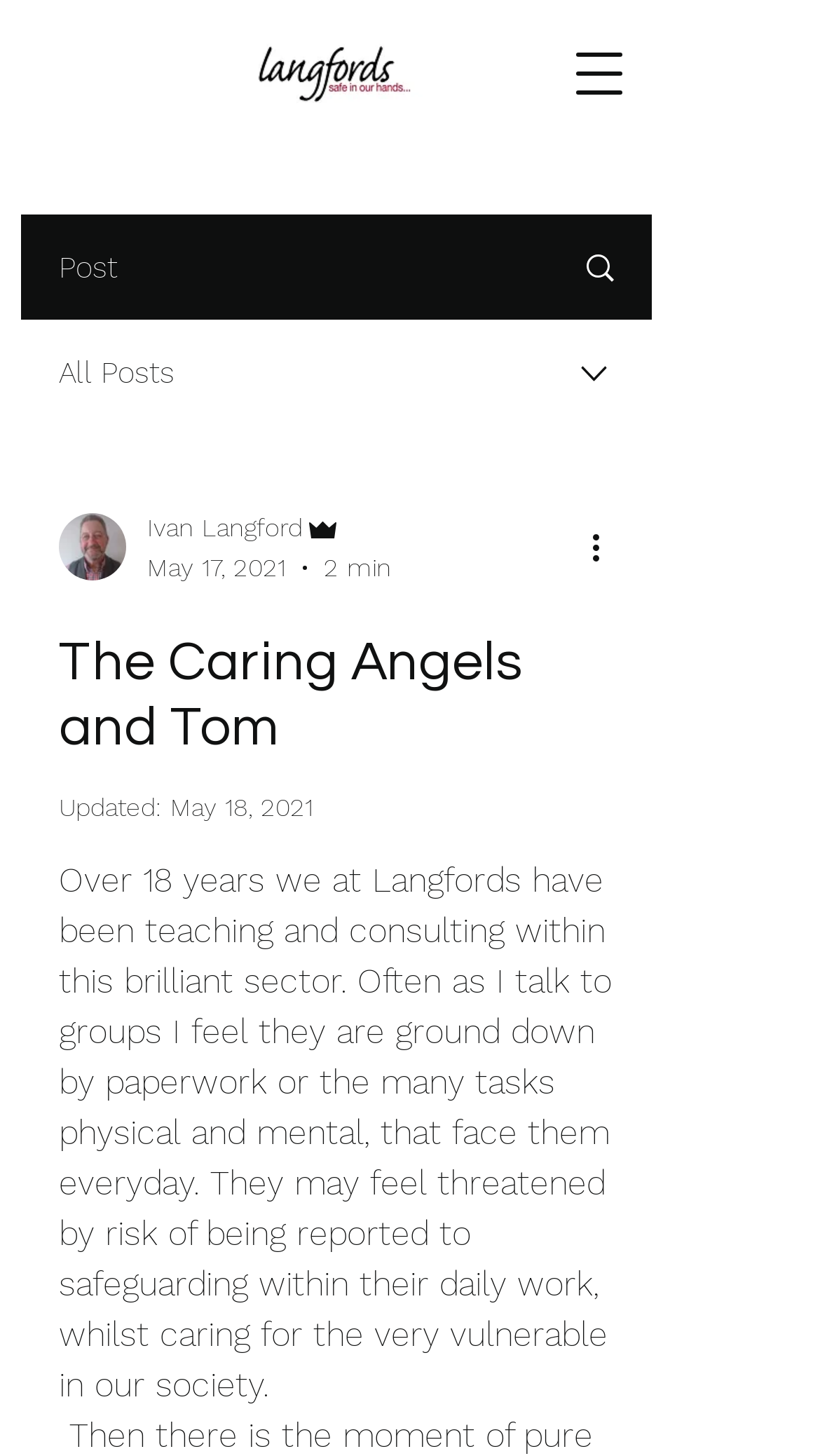What is the name of the logo image?
Look at the image and respond with a one-word or short phrase answer.

Langfords Logo mahusive-1_edited.jpg